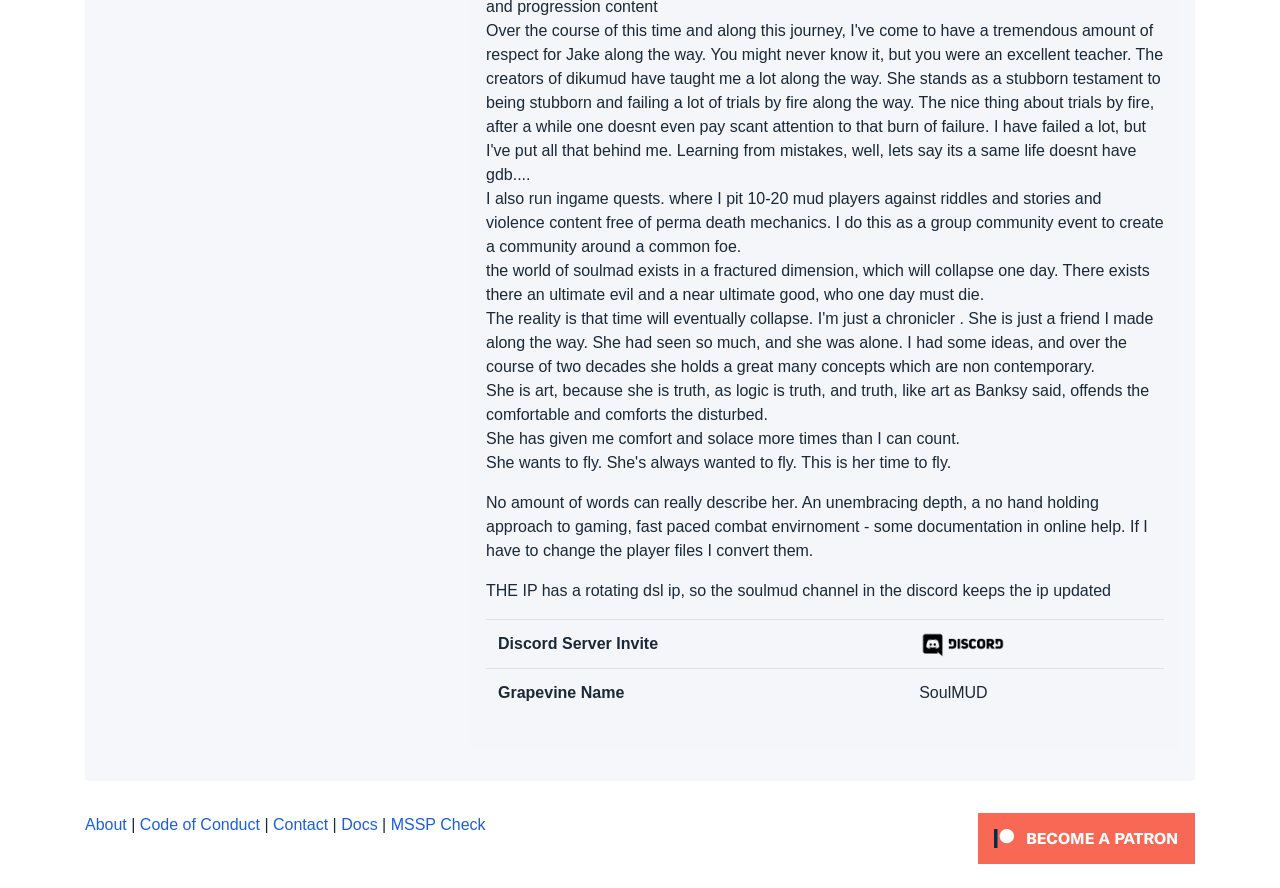Specify the bounding box coordinates (top-left x, top-left y, bottom-right x, bottom-right y) of the UI element in the screenshot that matches this description: alt="Discord server invite"

[0.718, 0.716, 0.787, 0.735]